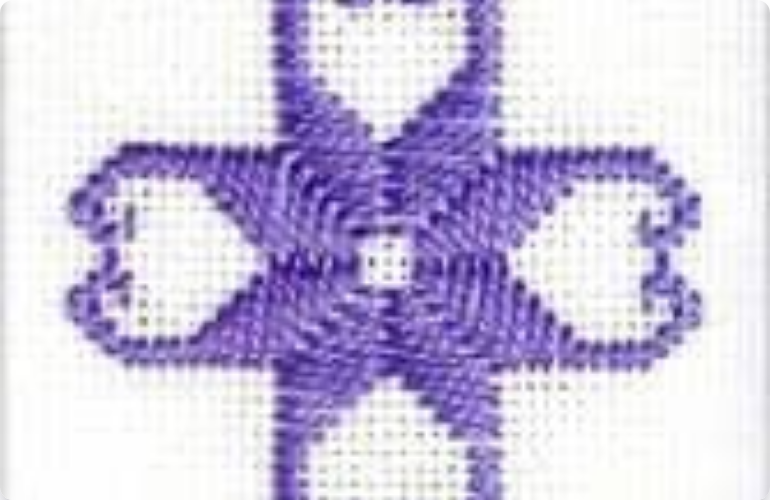Summarize the image with a detailed description that highlights all prominent details.

This vibrant cross-stitch design features a symmetrical pattern composed primarily of various shades of purple, set against a light background. The design showcases heart shapes that elegantly extend from a central point, creating a floral or star-like motif. The intricate stitching and color contrast highlight the artistry of Hardanger techniques, commonly used in traditional embroidery. This particular piece embodies both simplicity and beauty, making it a perfect addition to any needlework collection or decorative textile project.